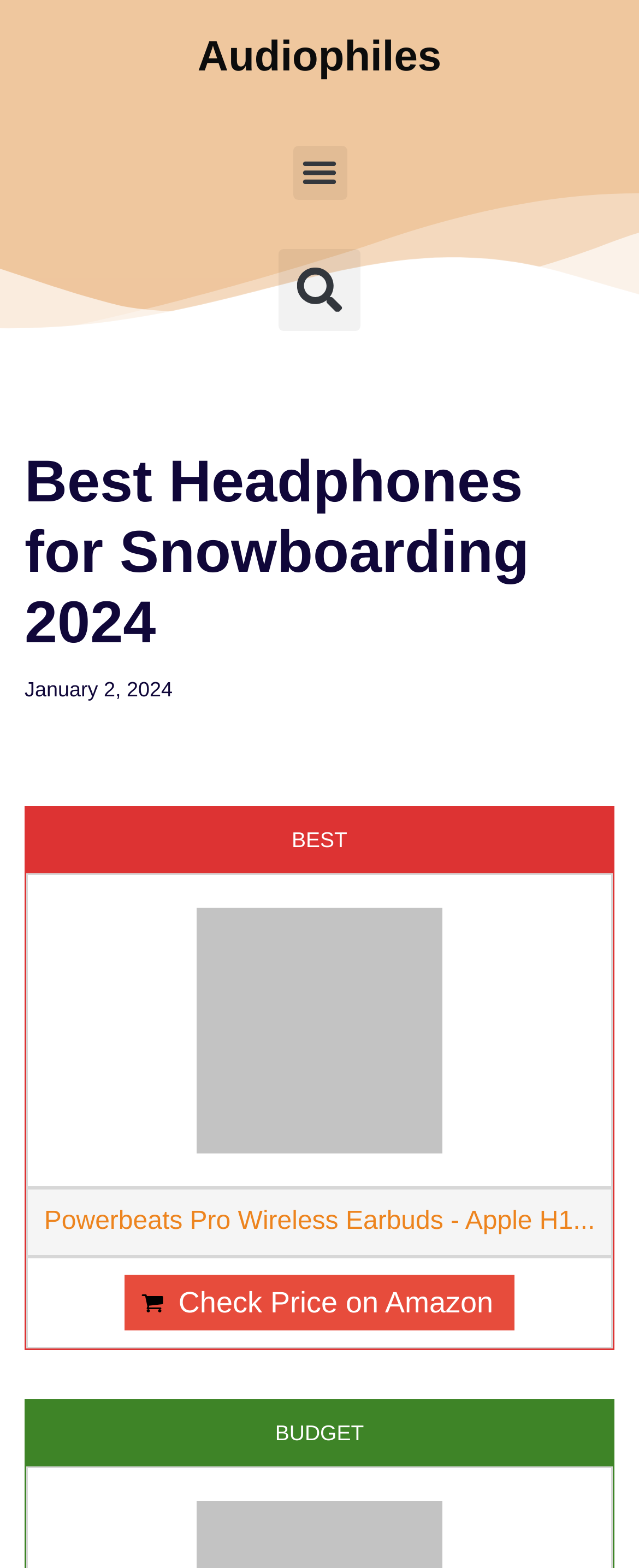Provide your answer in a single word or phrase: 
What is the category of the second product?

BUDGET